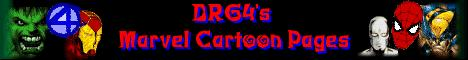Which Marvel character is depicted in green?
Look at the image and answer the question with a single word or phrase.

Hulk